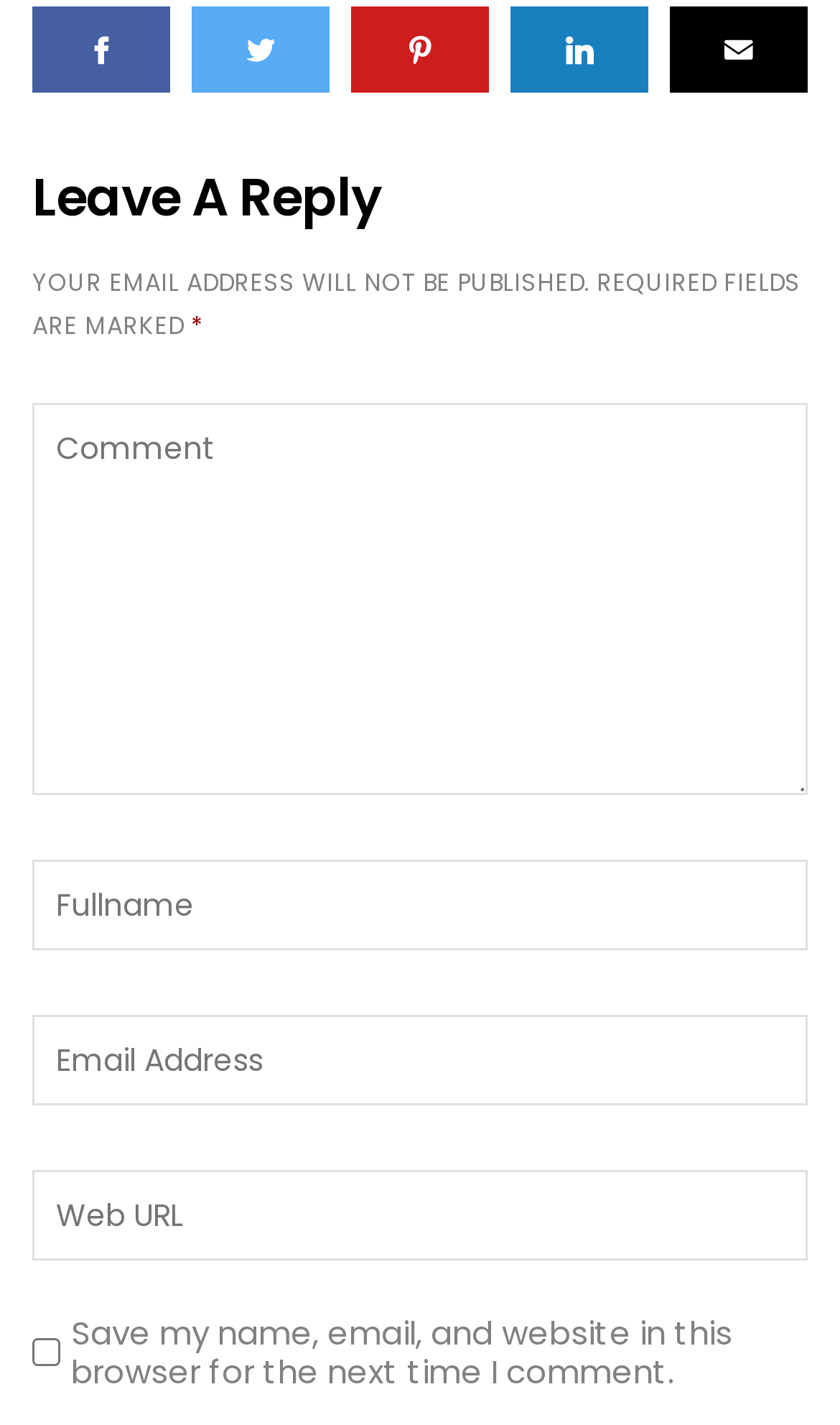Provide the bounding box coordinates of the HTML element described by the text: "Mastodon". The coordinates should be in the format [left, top, right, bottom] with values between 0 and 1.

None